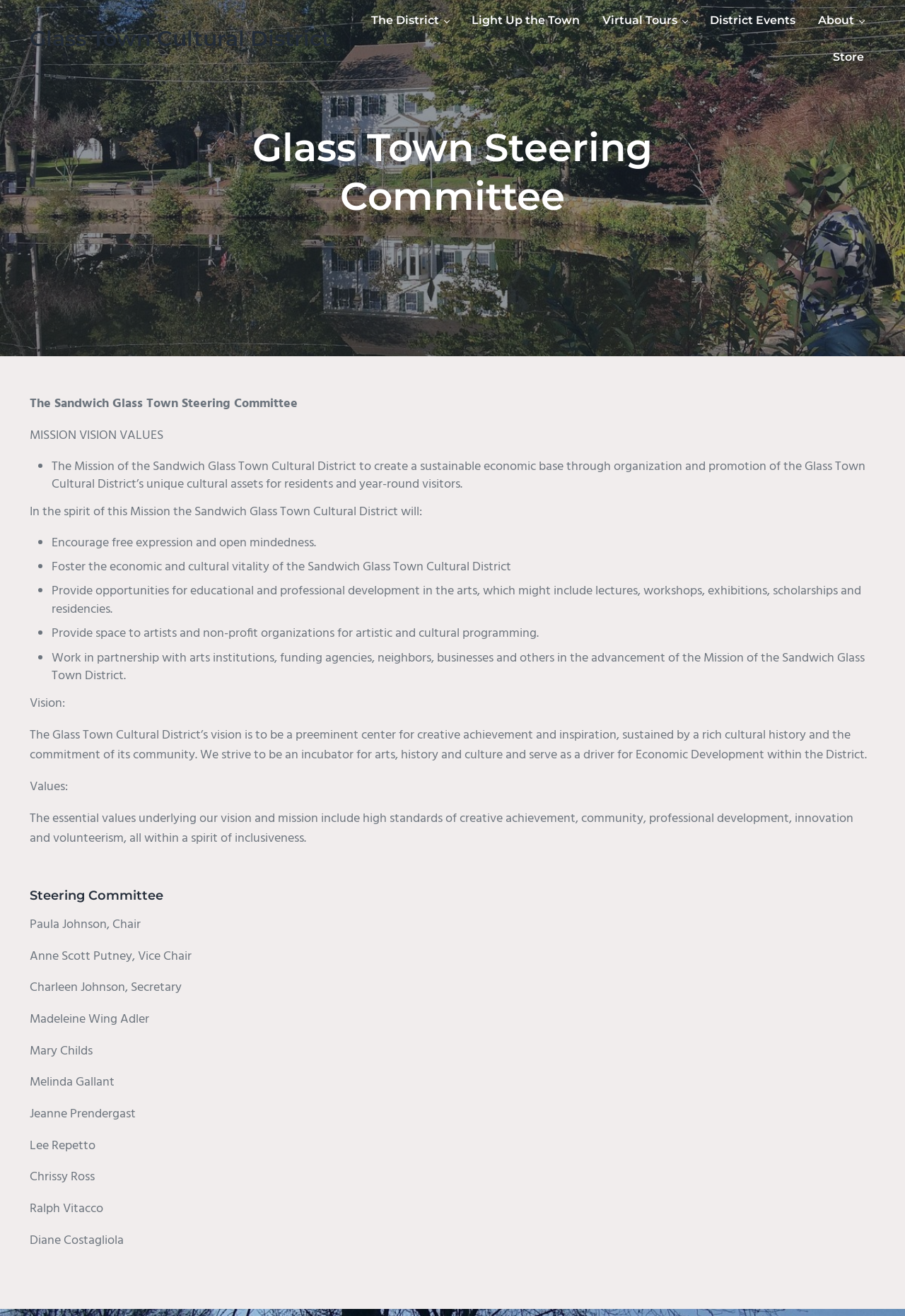Produce an extensive caption that describes everything on the webpage.

The webpage is about the Glass Town Steering Committee, a cultural district organization. At the top, there are three "Skip to" links, allowing users to navigate to main content, header right navigation, or site footer. Below these links, there is a prominent link to "Glass Town Cultural District" on the left side of the page.

On the top right, there is a navigation menu labeled "Header Right" with six links: "The District", "Light Up the Town", "Virtual Tours", "District Events", "About", and "Store". The "Store" link is a static text element, separate from the other links.

The main content of the page is divided into sections. The first section has a heading "Glass Town Steering Committee" and contains a brief introduction to the organization's mission, vision, and values. The mission statement is followed by a list of objectives, marked with bullet points, which include encouraging free expression, fostering economic and cultural vitality, providing opportunities for educational and professional development, and more.

The next section is headed "Steering Committee" and lists the committee members, including their names and titles, such as Chair, Vice Chair, Secretary, and members.

Throughout the page, the text is organized in a clear and readable format, with headings, paragraphs, and bullet points used to structure the content. There are no images on the page.